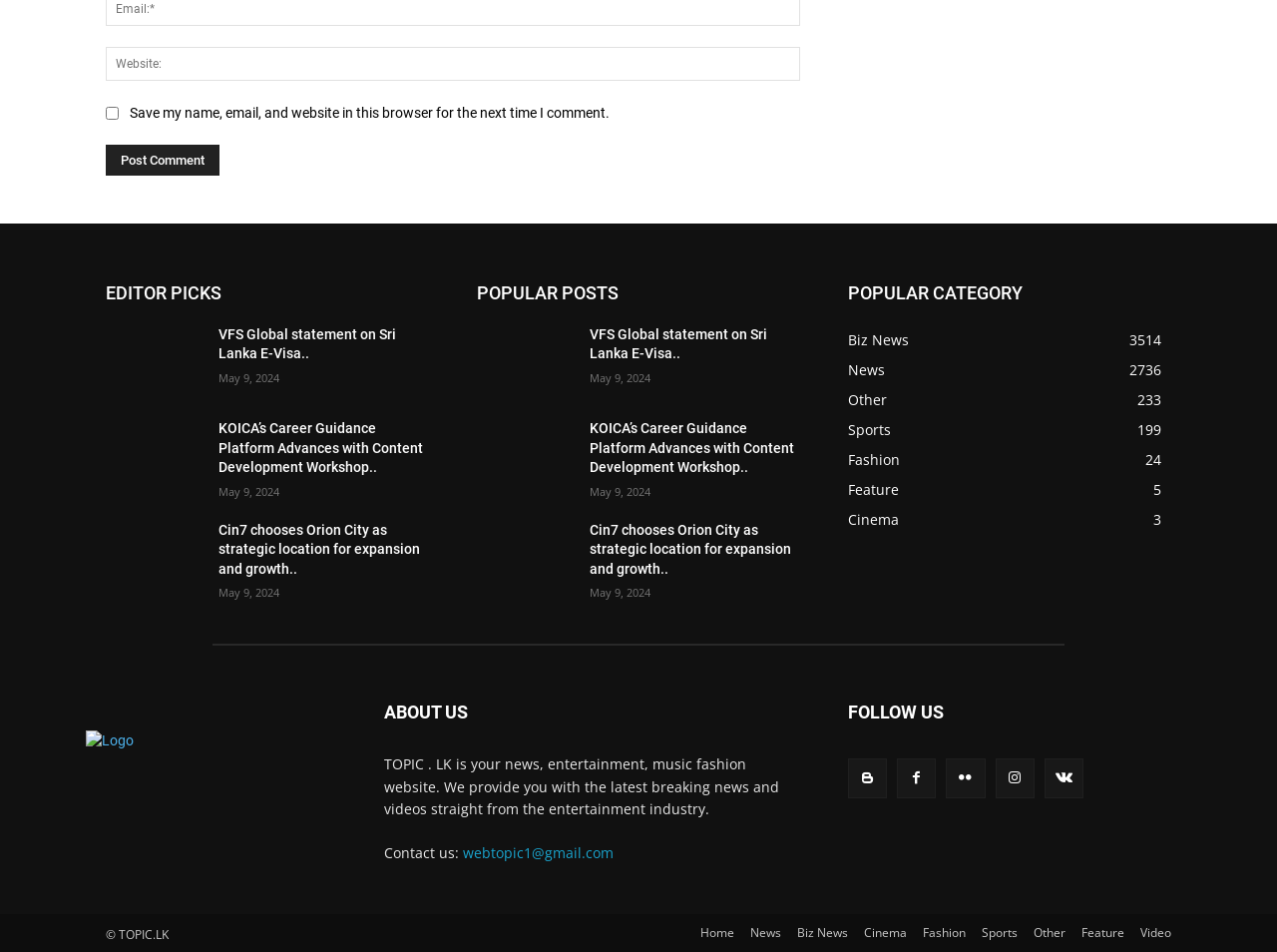What type of website is this?
Provide an in-depth and detailed explanation in response to the question.

This website appears to be a news and entertainment website, as it features various categories such as 'Biz News', 'Cinema', 'Fashion', and 'Sports', and has a section for 'POPULAR POSTS'.